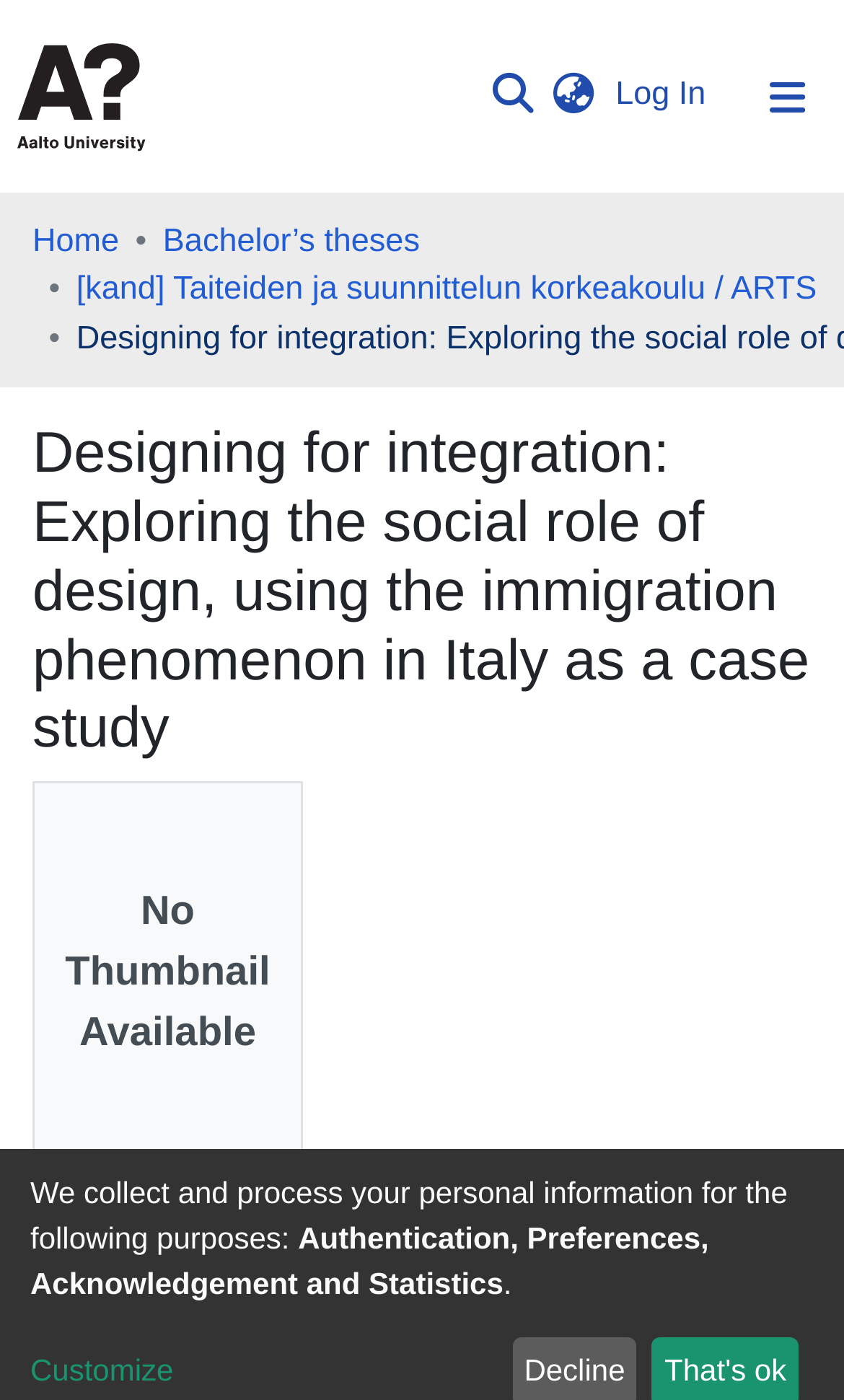Provide the bounding box coordinates of the area you need to click to execute the following instruction: "Browse Aaltodoc publication archive".

[0.038, 0.2, 0.962, 0.26]